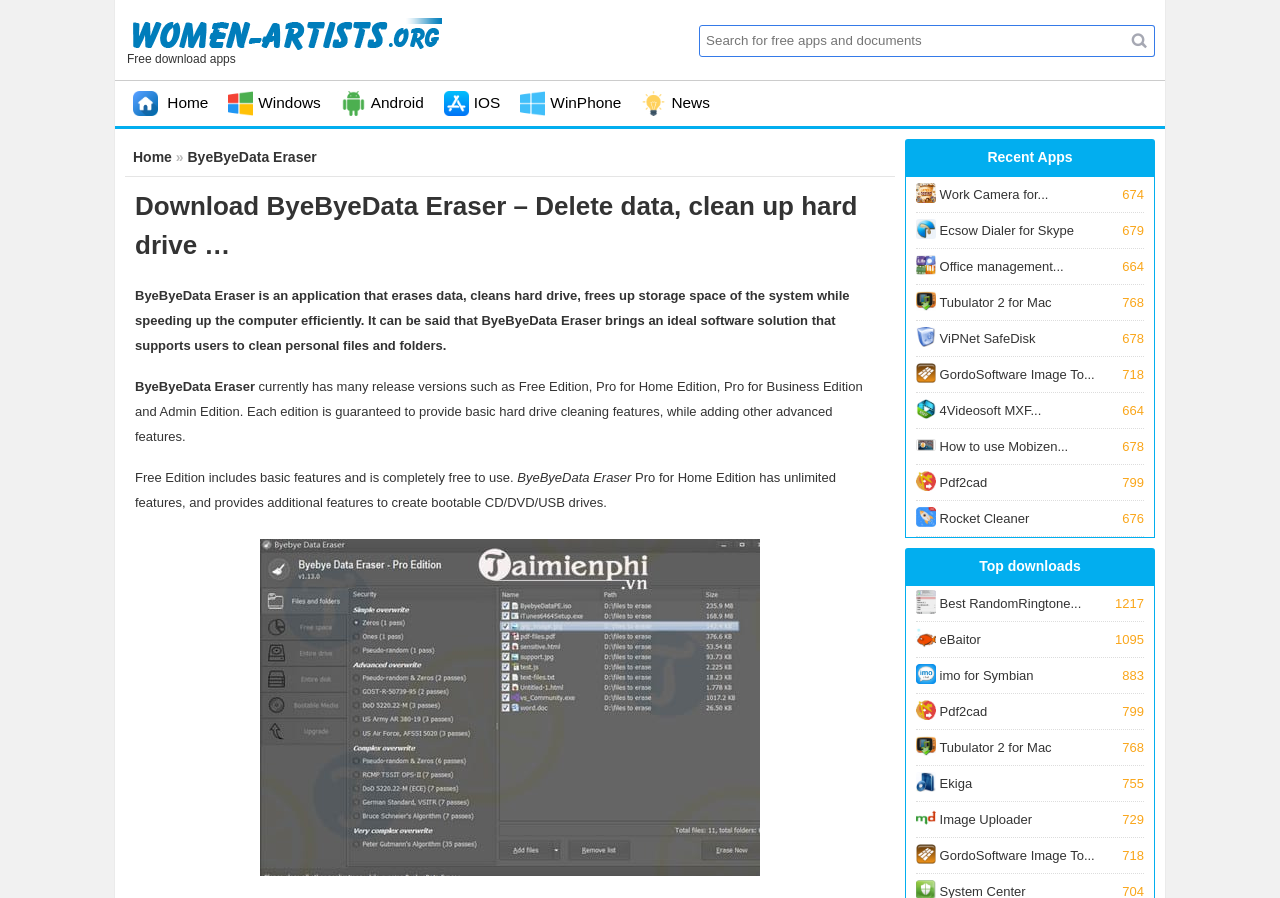Please provide a comprehensive response to the question below by analyzing the image: 
What is the category of the 'Recent Apps' section?

The 'Recent Apps' section is located on the webpage and lists various apps, including Work Camera for Windows Phone, Ecsow Dialer for Skype, and more. This suggests that the category of the 'Recent Apps' section is apps.